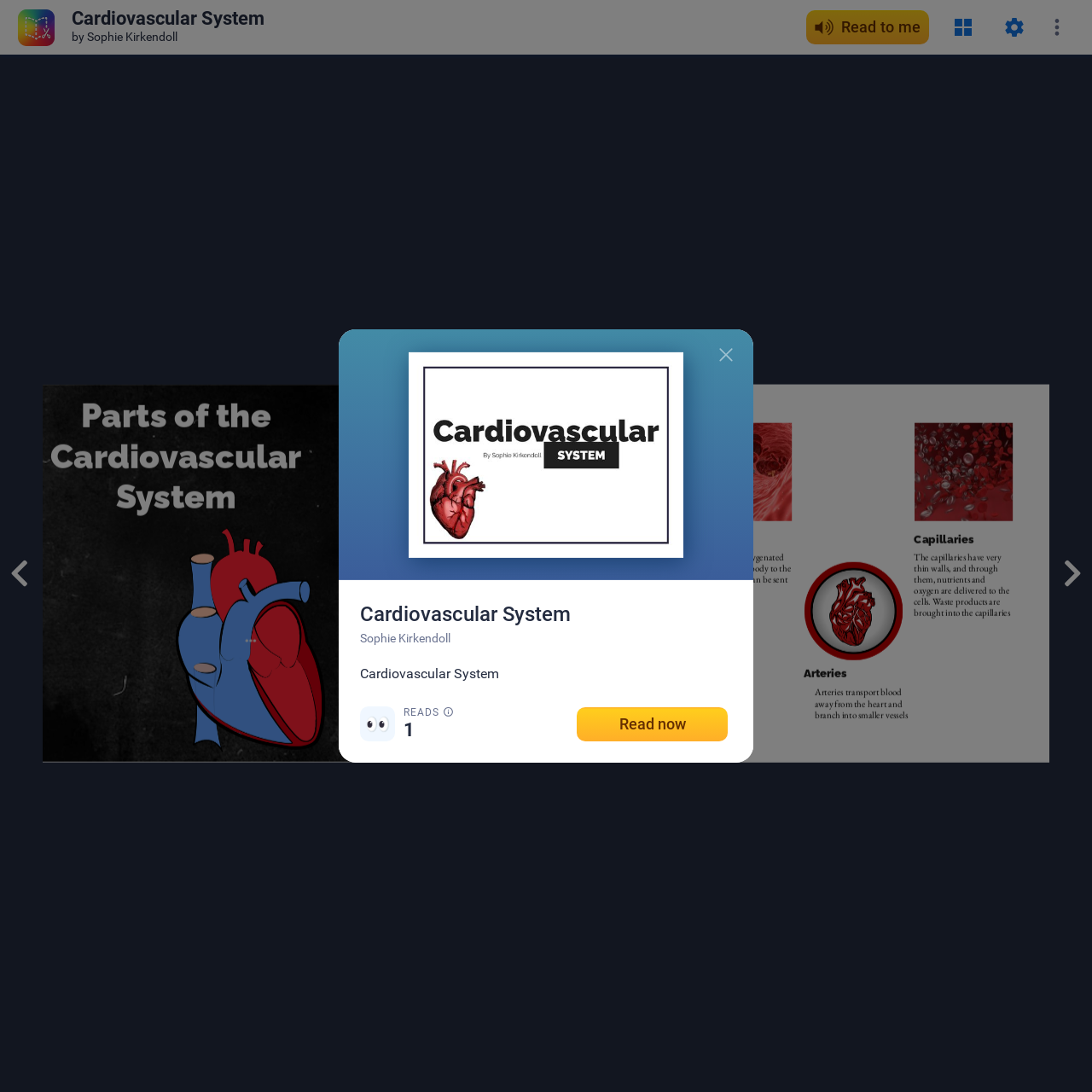Using the details from the image, please elaborate on the following question: What is the purpose of the heart?

The purpose of the heart can be found in the text, where it says 'The heart is there to pump enough blood to deliver a continuous supply of oxygen and other nutrients to the brain and the other vital organs'.